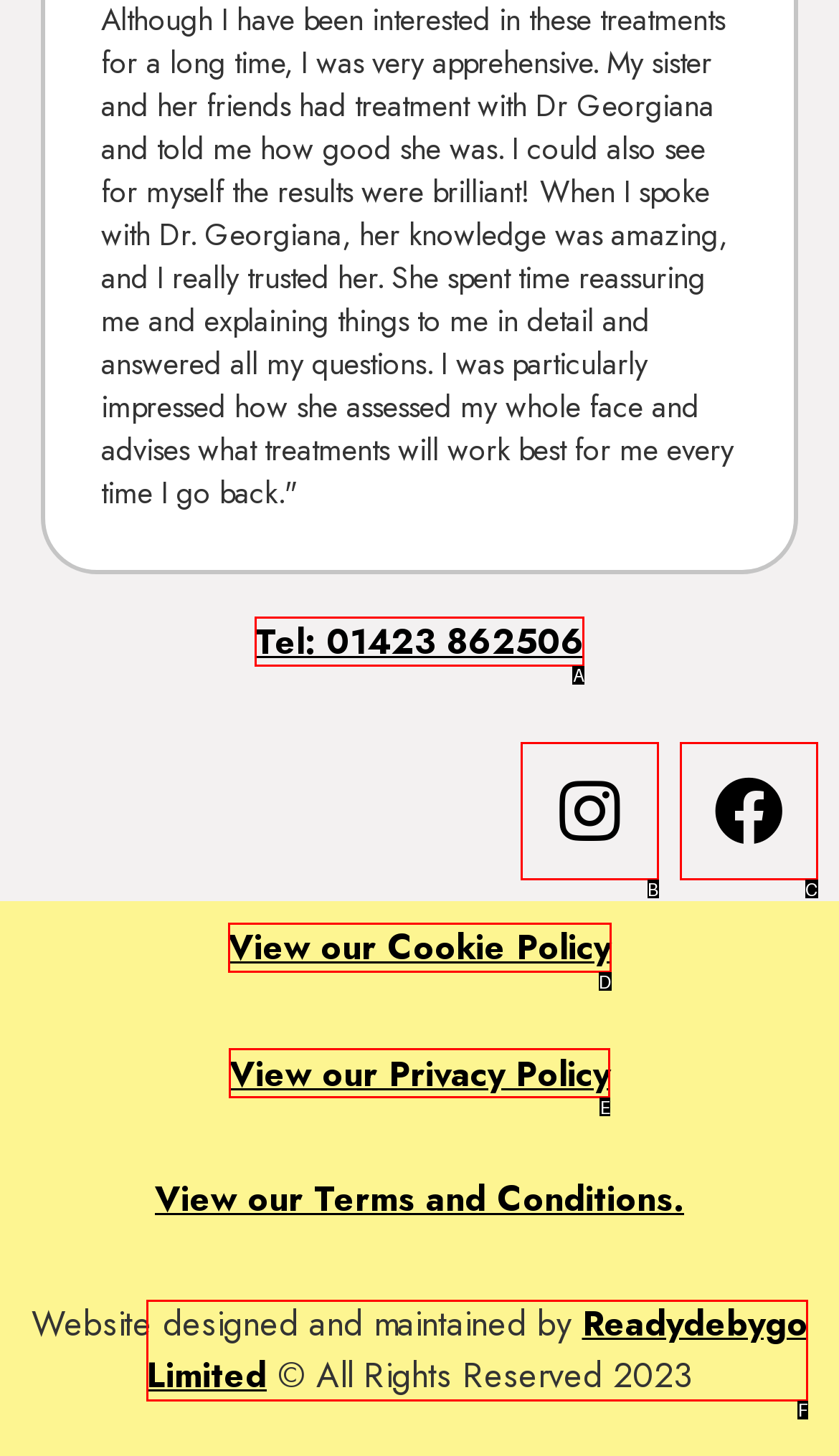Which UI element corresponds to this description: Readydebygo Limited
Reply with the letter of the correct option.

F